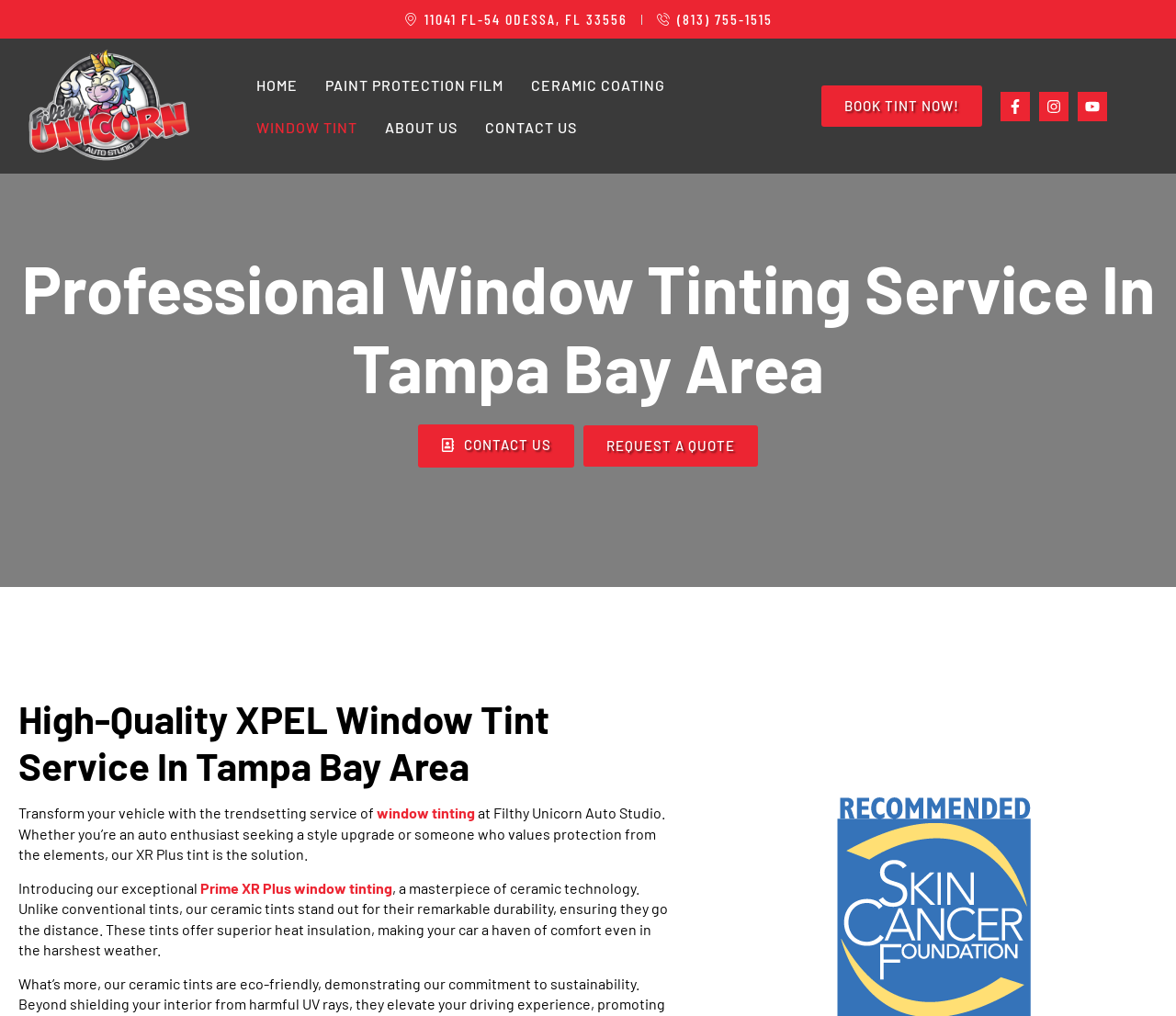What is the phone number of Filthy Unicorn Auto Studio?
Please provide a single word or phrase based on the screenshot.

(813) 755-1515